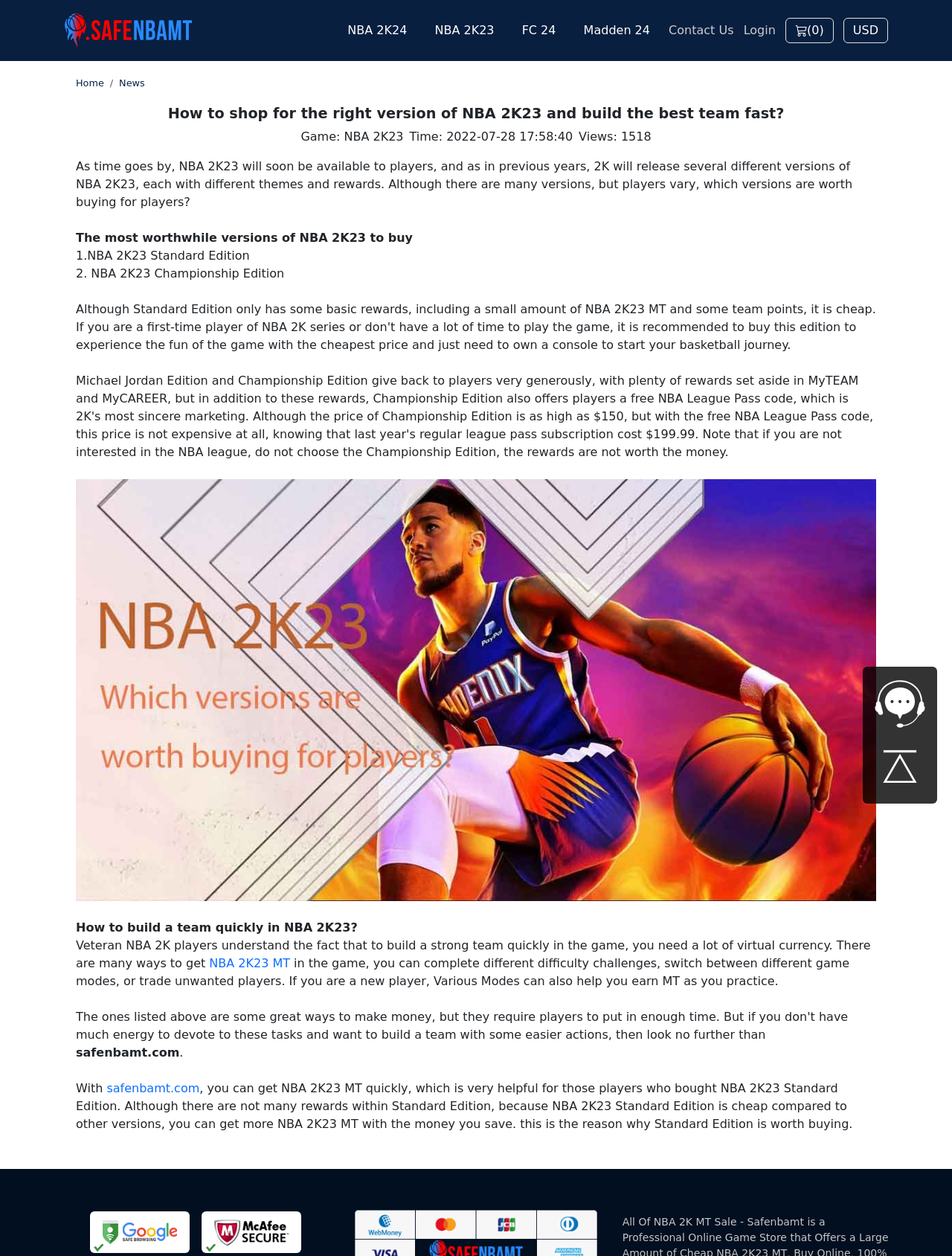What is the benefit of buying NBA 2K23 Standard Edition?
Provide a well-explained and detailed answer to the question.

The webpage suggests that buying NBA 2K23 Standard Edition can help players save money, which can then be used to buy more NBA 2K23 MT. This information is mentioned in the section that discusses the benefits of buying Standard Edition.